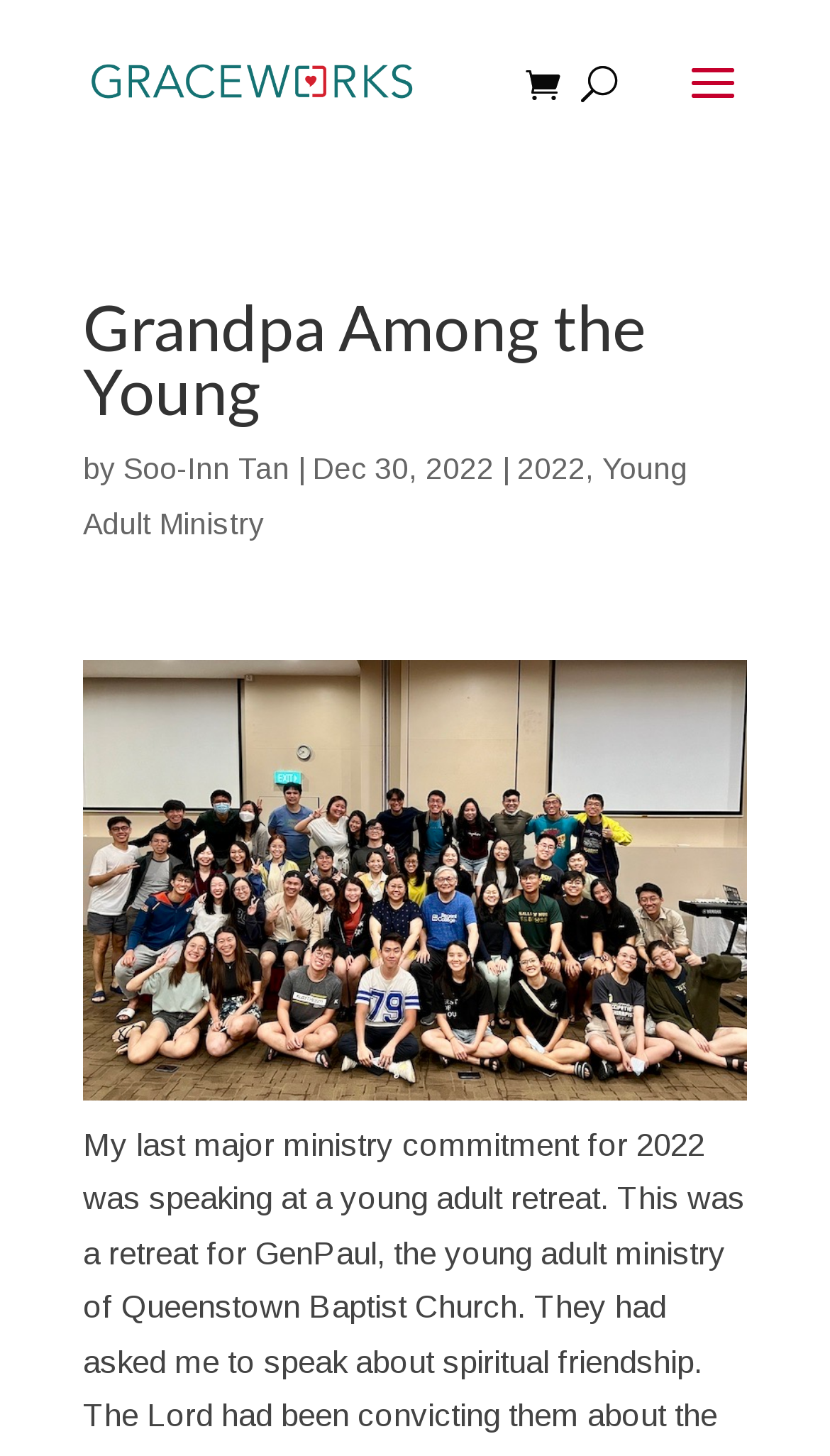Please find the bounding box coordinates (top-left x, top-left y, bottom-right x, bottom-right y) in the screenshot for the UI element described as follows: Young Adult Ministry

[0.1, 0.31, 0.828, 0.371]